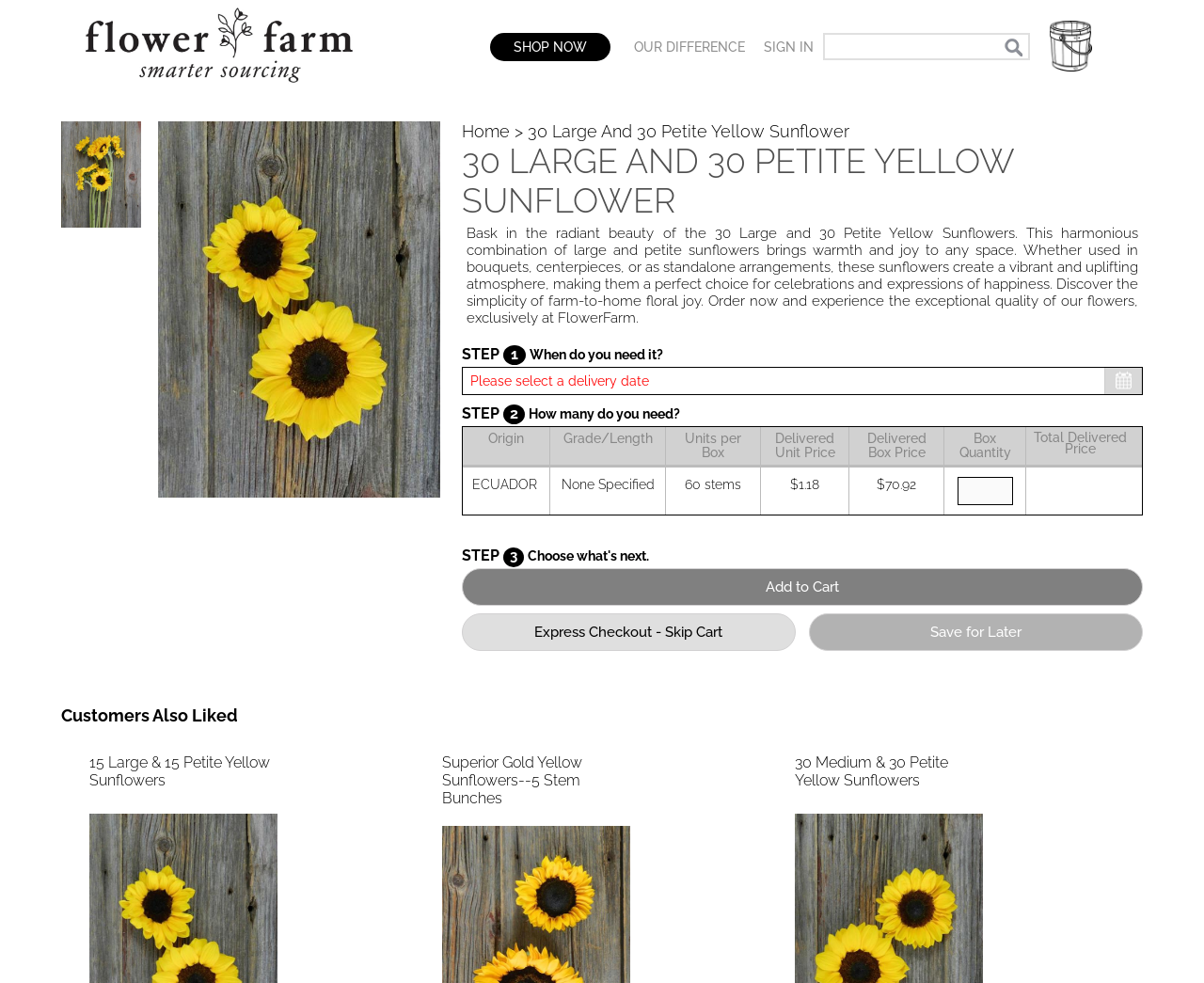Locate the bounding box coordinates of the clickable region to complete the following instruction: "Add to cart."

[0.383, 0.578, 0.949, 0.616]